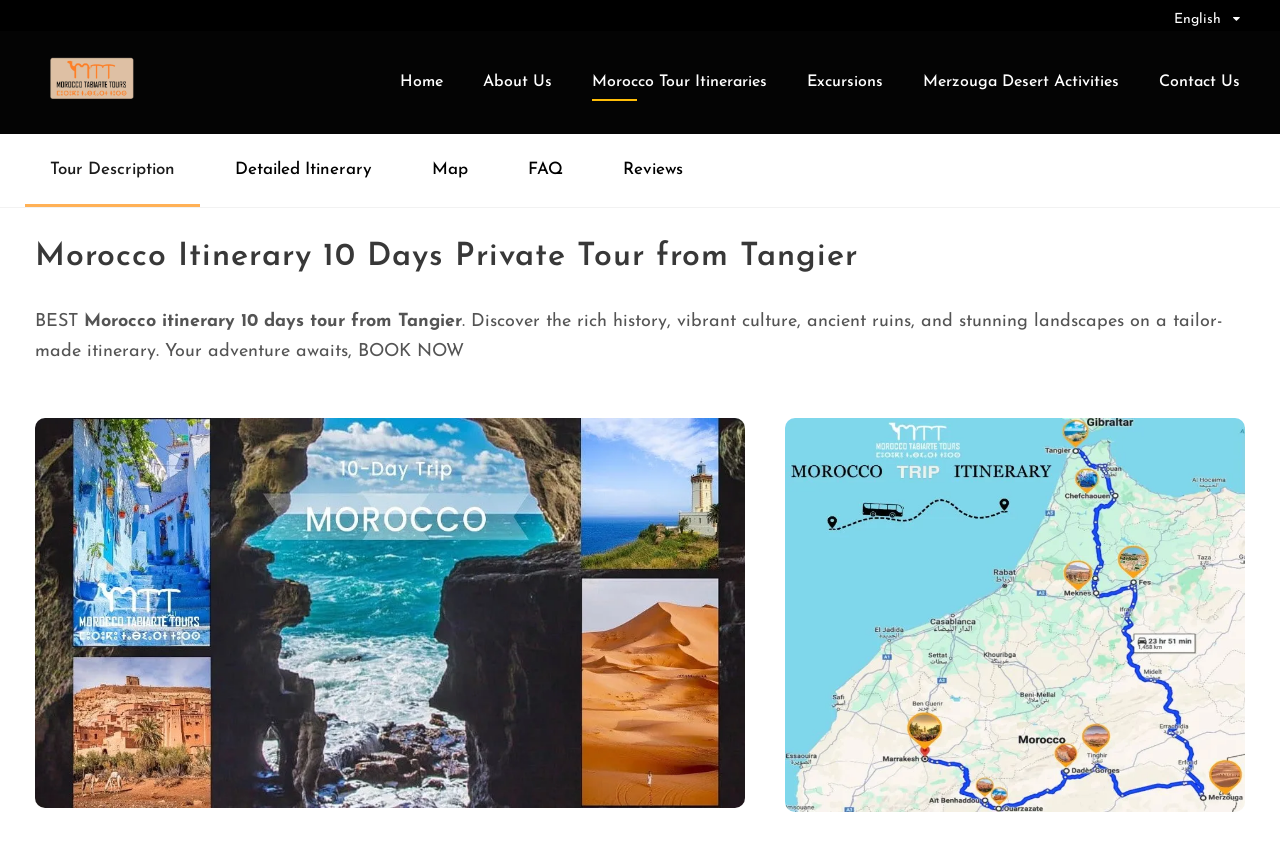Find the headline of the webpage and generate its text content.

Morocco Itinerary 10 Days Private Tour from Tangier